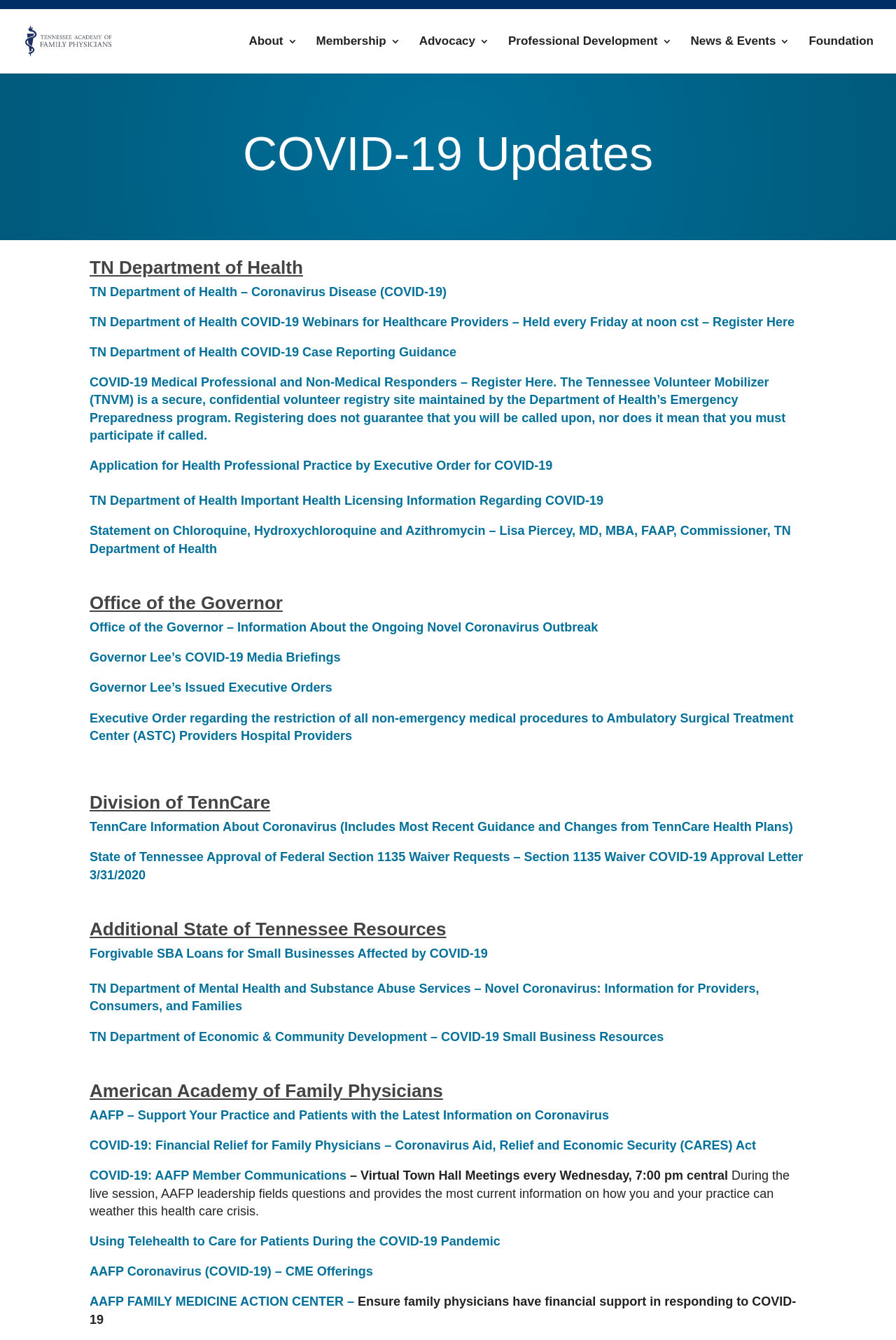How many links are provided by the American Academy of Family Physicians?
Using the image as a reference, answer the question with a short word or phrase.

5